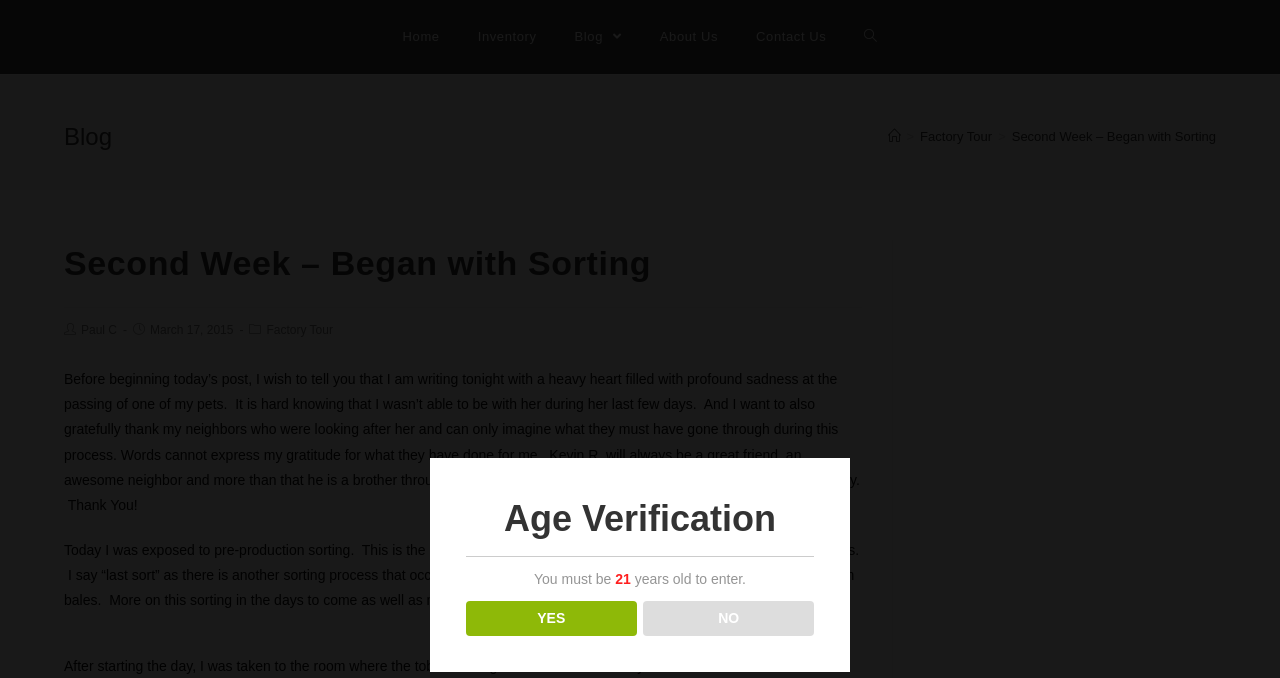Use a single word or phrase to answer the question: What is the age verification requirement?

21 years old